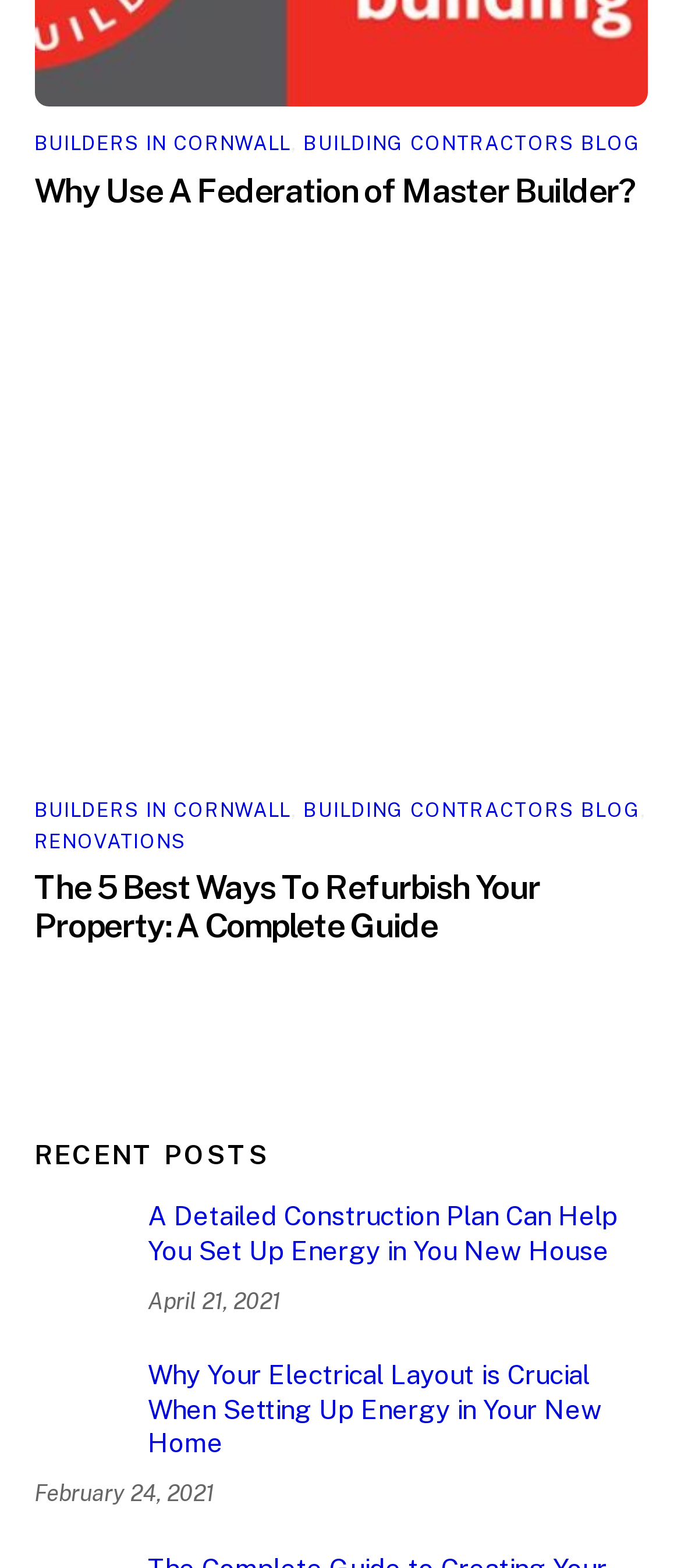Can you specify the bounding box coordinates for the region that should be clicked to fulfill this instruction: "Read the article about 'Why Use A Federation of Master Builder?'".

[0.05, 0.109, 0.932, 0.133]